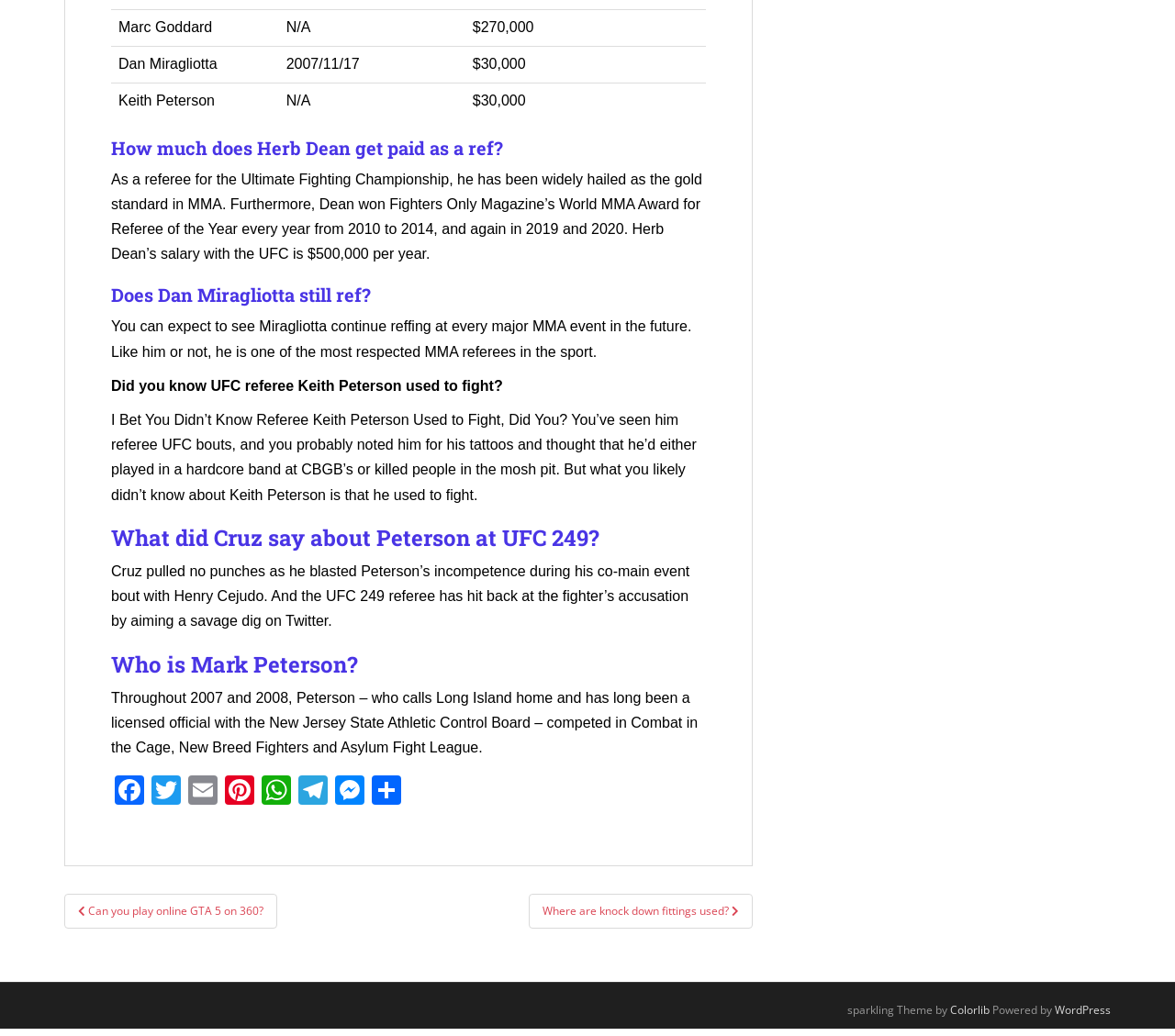Please specify the bounding box coordinates for the clickable region that will help you carry out the instruction: "Click on the Facebook link".

[0.095, 0.748, 0.126, 0.781]